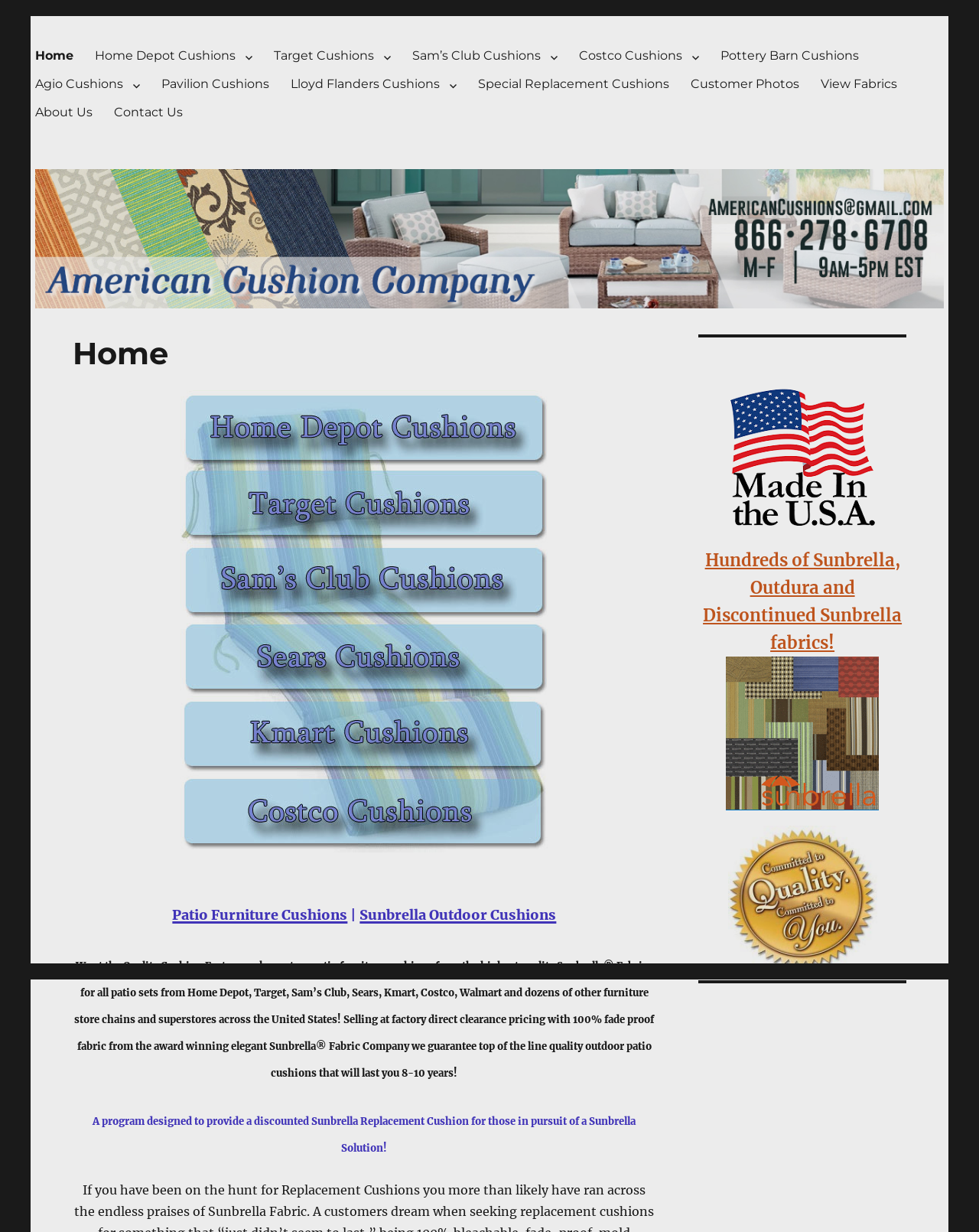Explain in detail what is displayed on the webpage.

This webpage is about patio furniture cushions, specifically custom-made cushions from high-quality Sunbrella fabrics for various furniture store chains and superstores across the United States. 

At the top of the page, there is a primary navigation menu with links to different sections, including "Home", "Home Depot Cushions", "Target Cushions", "Sam's Club Cushions", and more. 

Below the navigation menu, there is a large header section with a heading that reads "Patio Furniture Cushions | Sunbrella Outdoor Cushions". This section also contains a subheading that describes the company's mission to provide custom patio furniture cushions from high-quality Sunbrella fabrics at factory direct clearance pricing. 

To the right of the header section, there is a complementary section that contains an image of a "Made in the USA" label, a text block that mentions hundreds of Sunbrella, Outdura, and discontinued Sunbrella fabrics, and a link to explore these fabrics. 

Further down the page, there is a section with a heading that describes a program designed to provide discounted Sunbrella replacement cushions. 

On the left side of the page, there is a large link that reads "Patio Furniture Cushions" with an accompanying image.